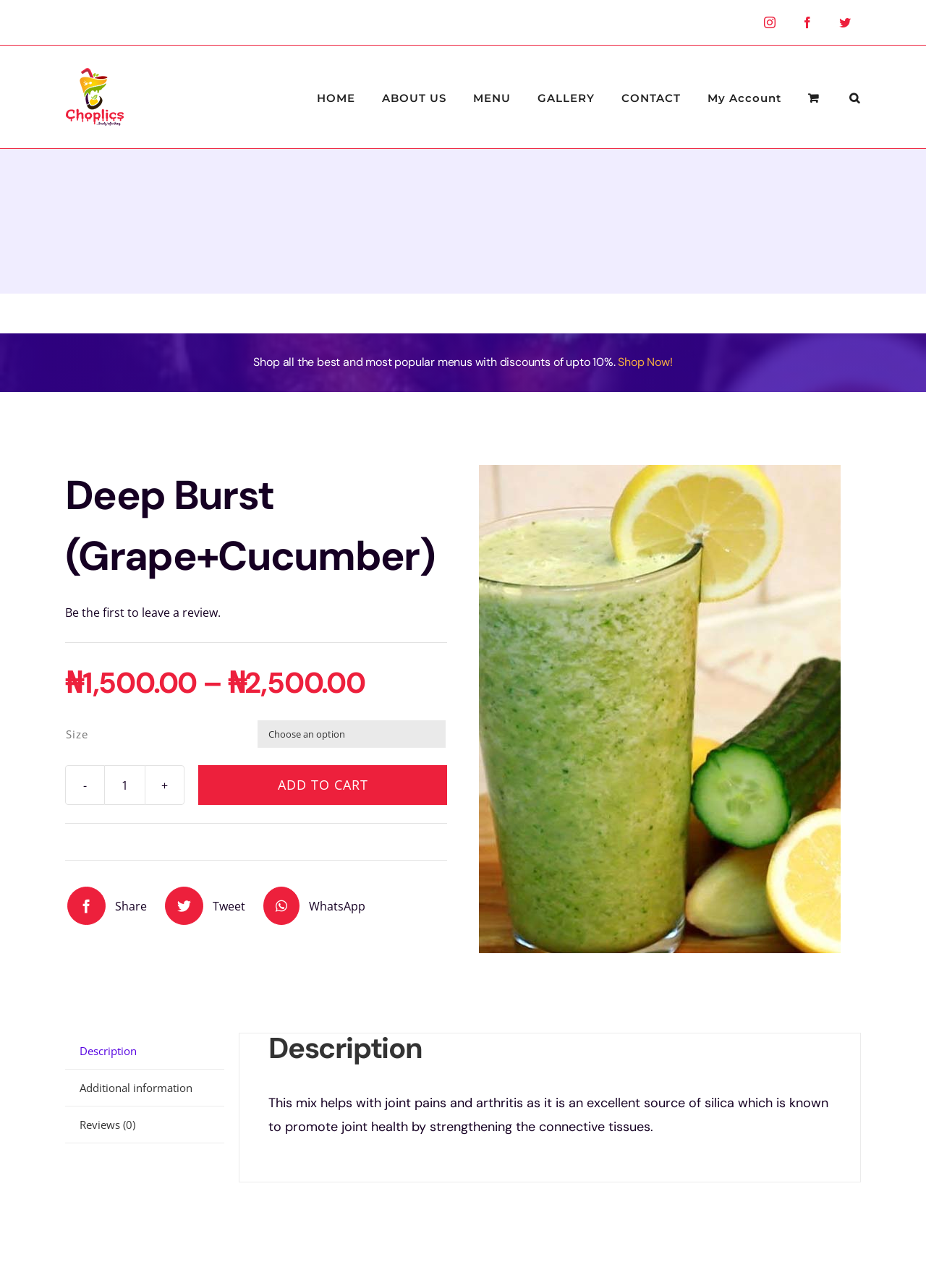How can I share this product?
Refer to the image and provide a one-word or short phrase answer.

Facebook, Twitter, WhatsApp